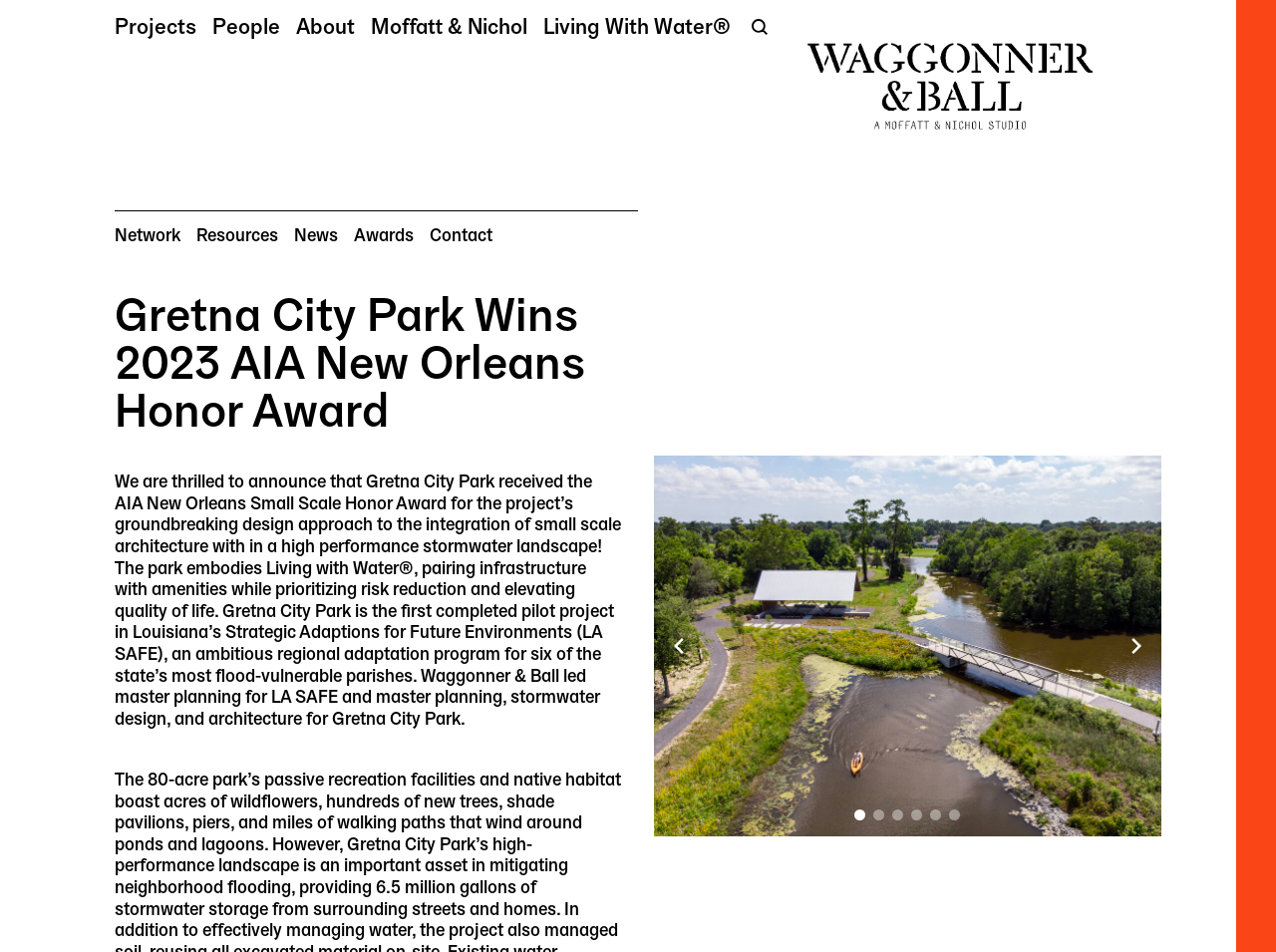What is the theme of the webpage?
Kindly offer a detailed explanation using the data available in the image.

The answer can be inferred by looking at the content of the webpage, which describes a park project and its design approach. The links at the top of the webpage, such as 'Projects' and 'Living With Water®', also suggest that the theme of the webpage is related to architecture and urban planning.